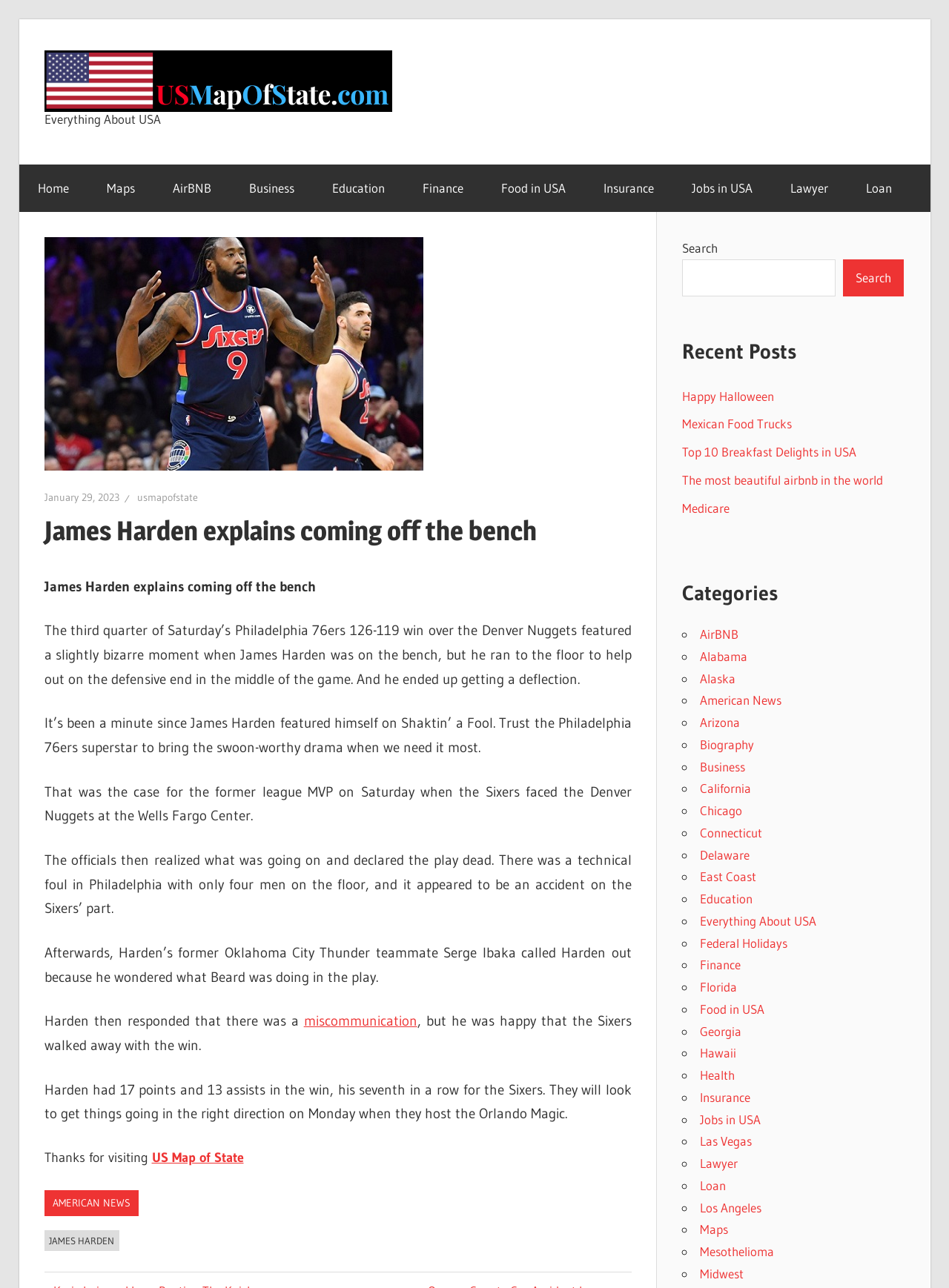Pinpoint the bounding box coordinates of the clickable area necessary to execute the following instruction: "Search for something". The coordinates should be given as four float numbers between 0 and 1, namely [left, top, right, bottom].

[0.719, 0.201, 0.88, 0.23]